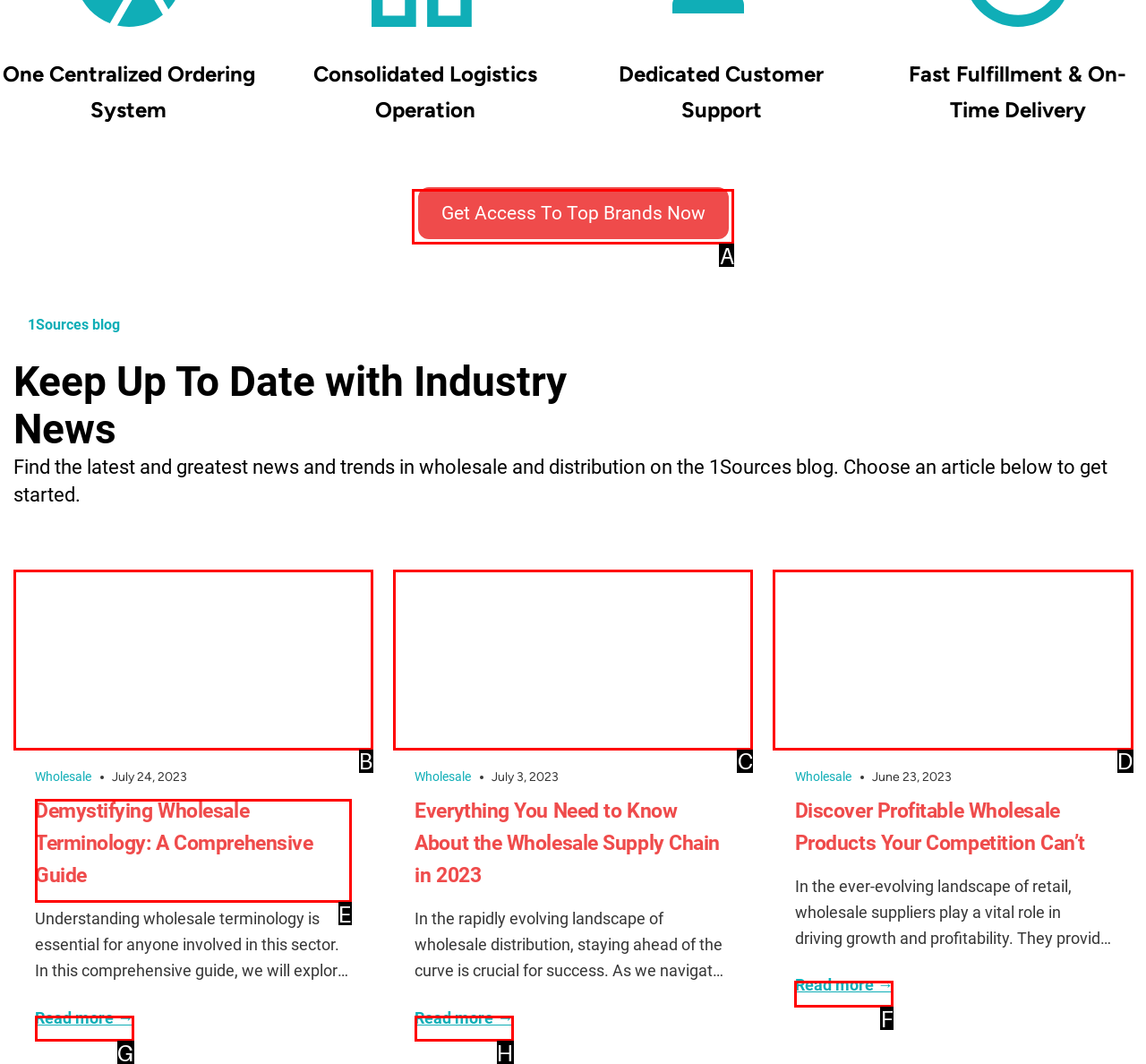Identify the HTML element that corresponds to the description: Read more → Provide the letter of the matching option directly from the choices.

G